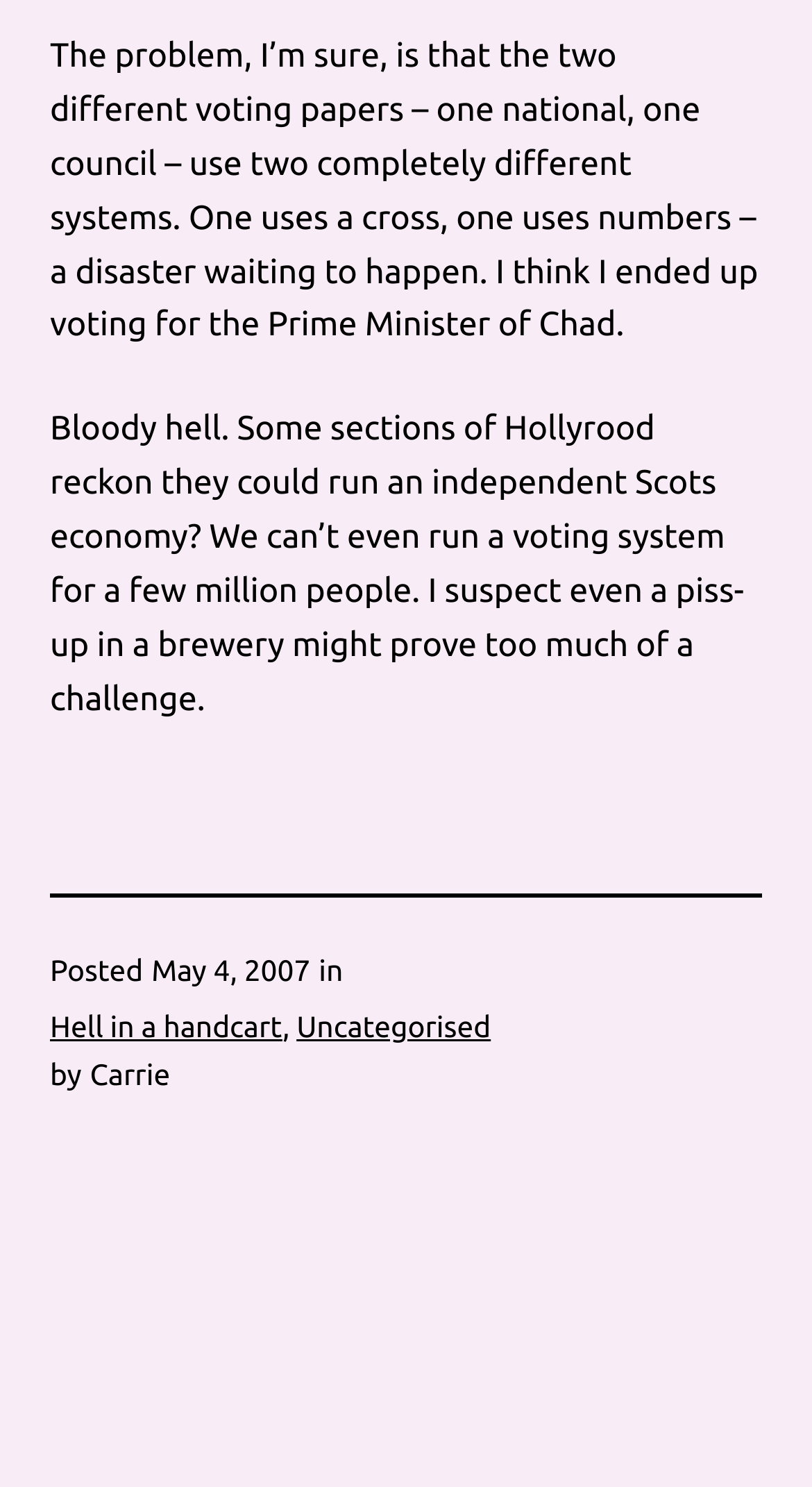Who is the author of the article?
Refer to the screenshot and answer in one word or phrase.

Carrie